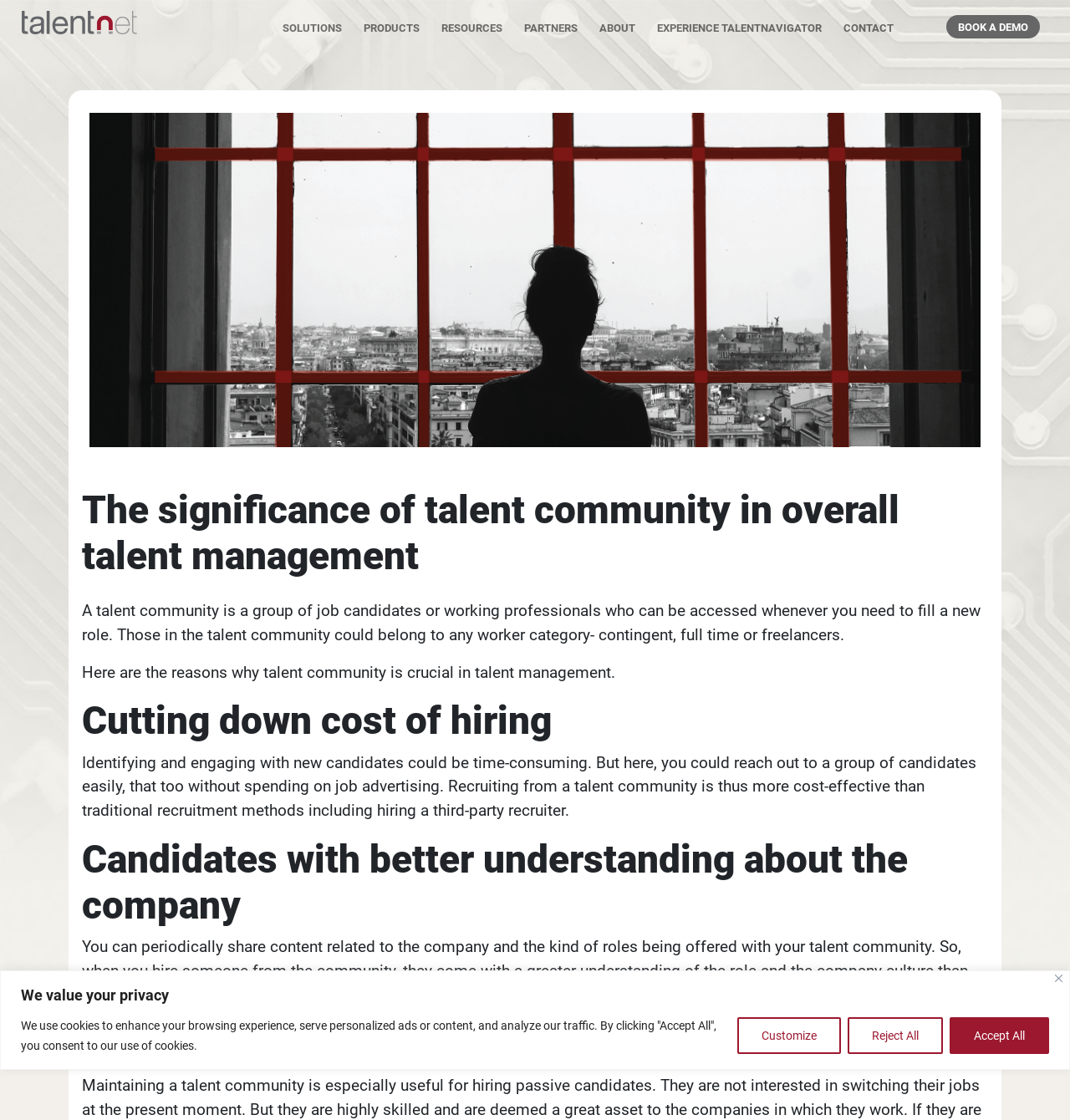Please identify the bounding box coordinates of the element's region that needs to be clicked to fulfill the following instruction: "Go to the SOLUTIONS page". The bounding box coordinates should consist of four float numbers between 0 and 1, i.e., [left, top, right, bottom].

[0.258, 0.01, 0.326, 0.038]